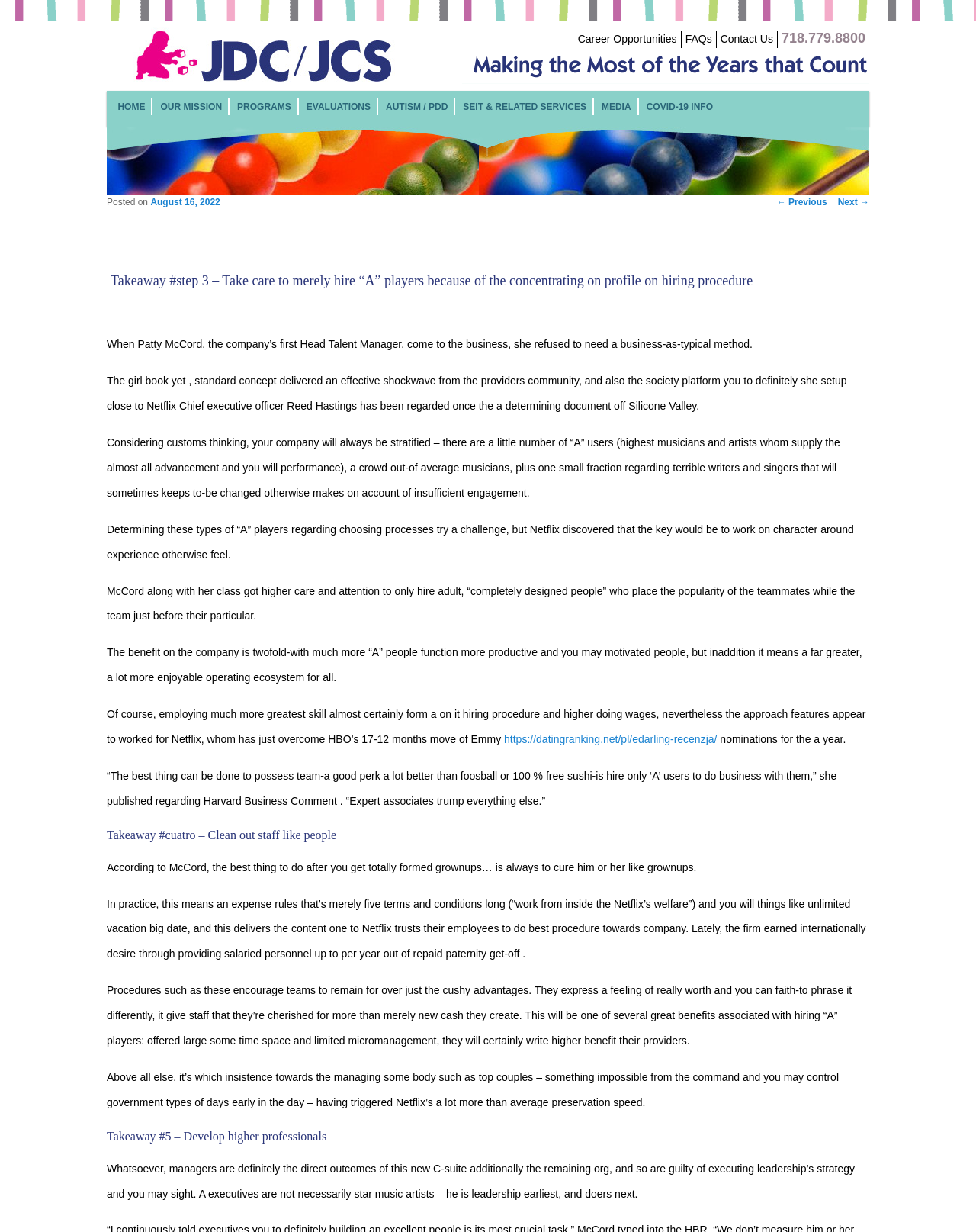Provide the bounding box for the UI element matching this description: "Home".

[0.121, 0.083, 0.149, 0.09]